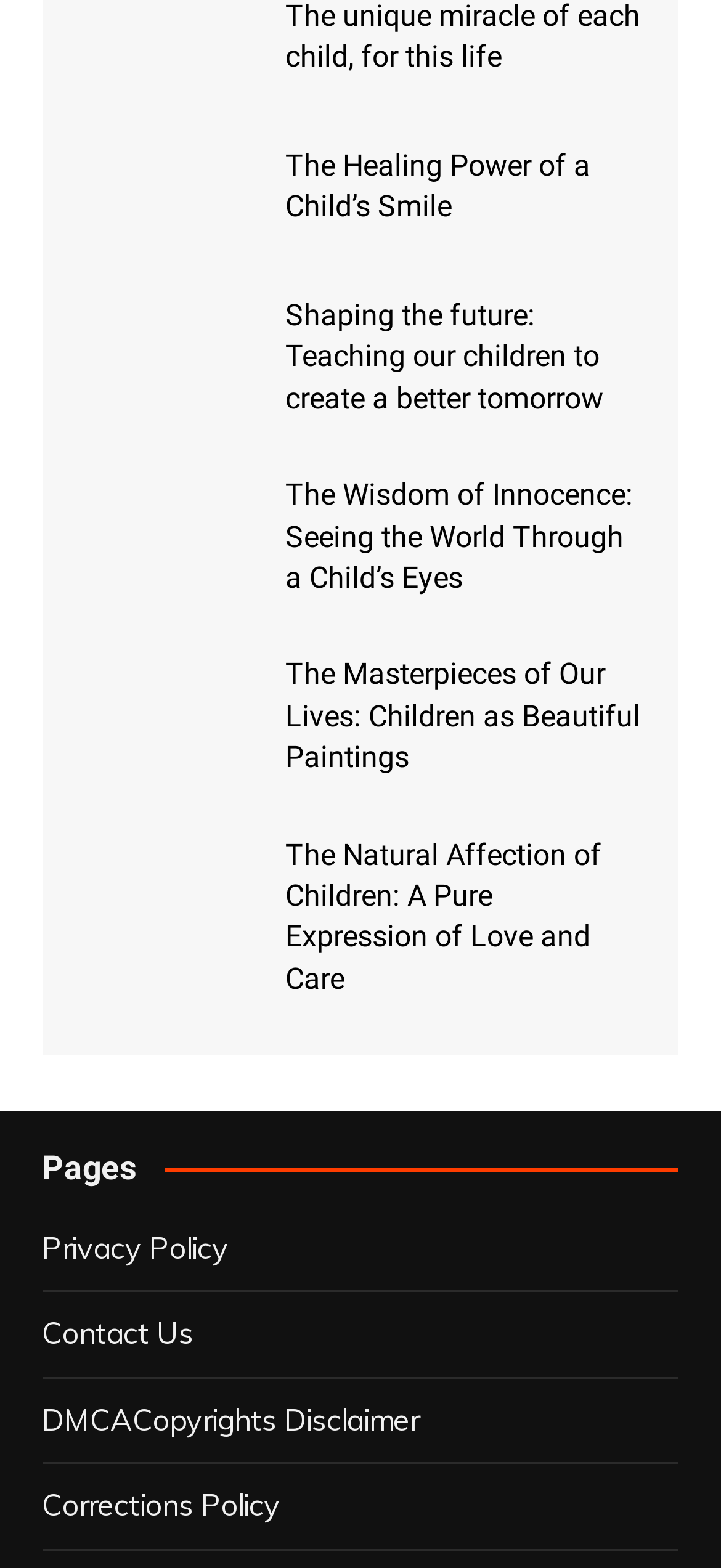What is the text of the last heading?
Using the visual information, answer the question in a single word or phrase.

The Natural Affection of Children: A Pure Expression of Love and Care